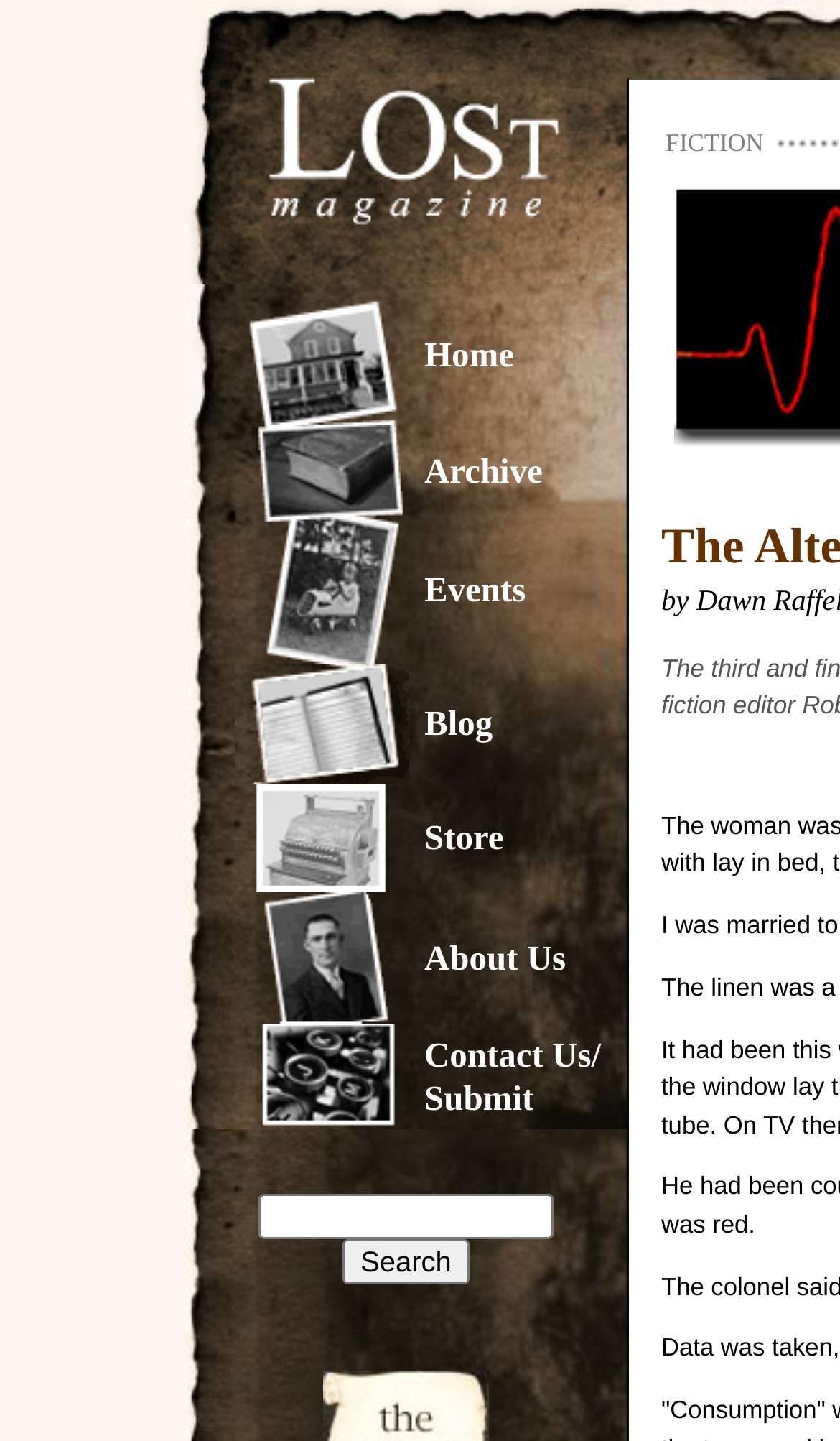Determine the coordinates of the bounding box that should be clicked to complete the instruction: "Go to the Events page". The coordinates should be represented by four float numbers between 0 and 1: [left, top, right, bottom].

[0.279, 0.443, 0.487, 0.465]